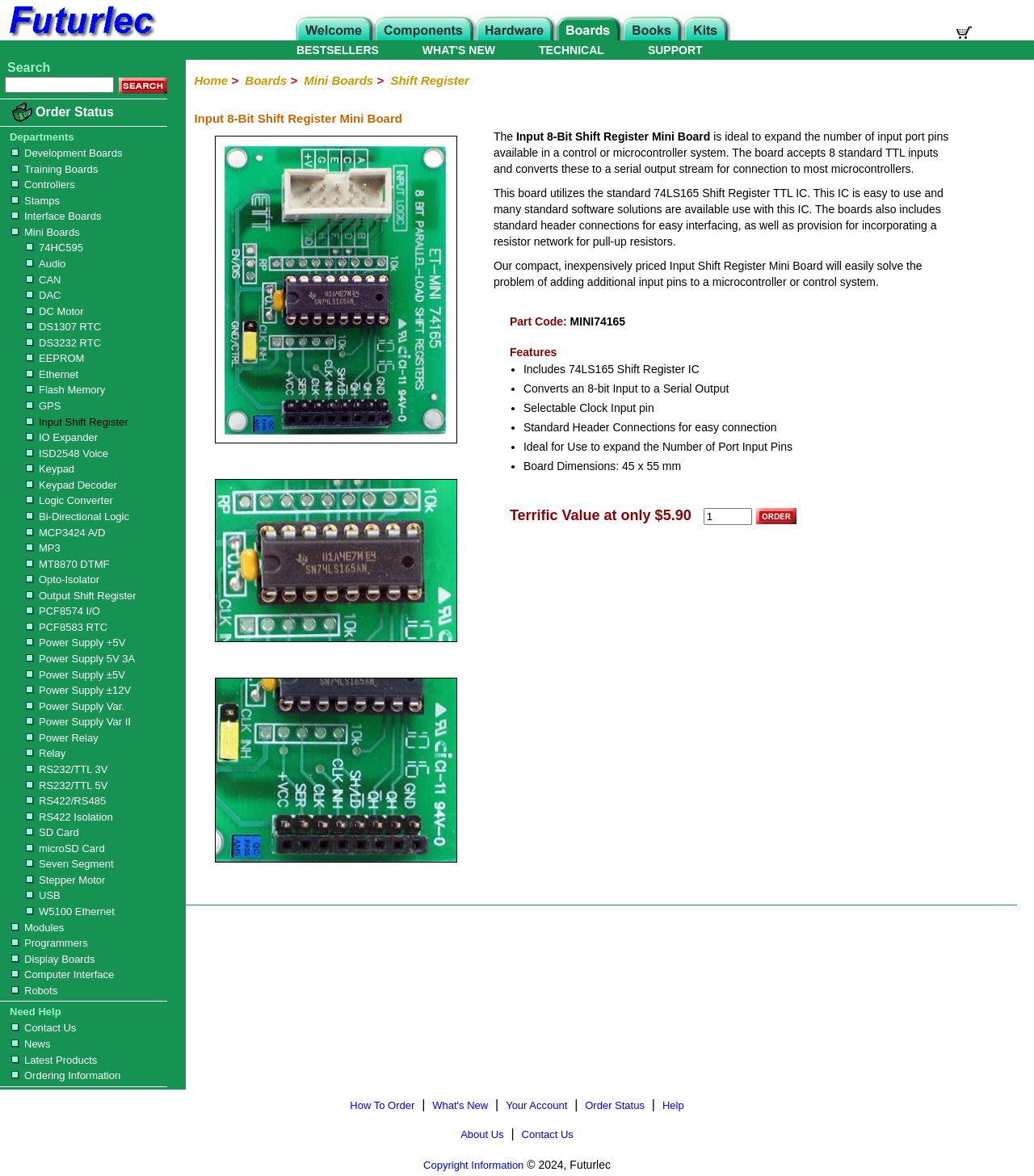Answer the following inquiry with a single word or phrase:
What is the orientation of the separator element?

Horizontal